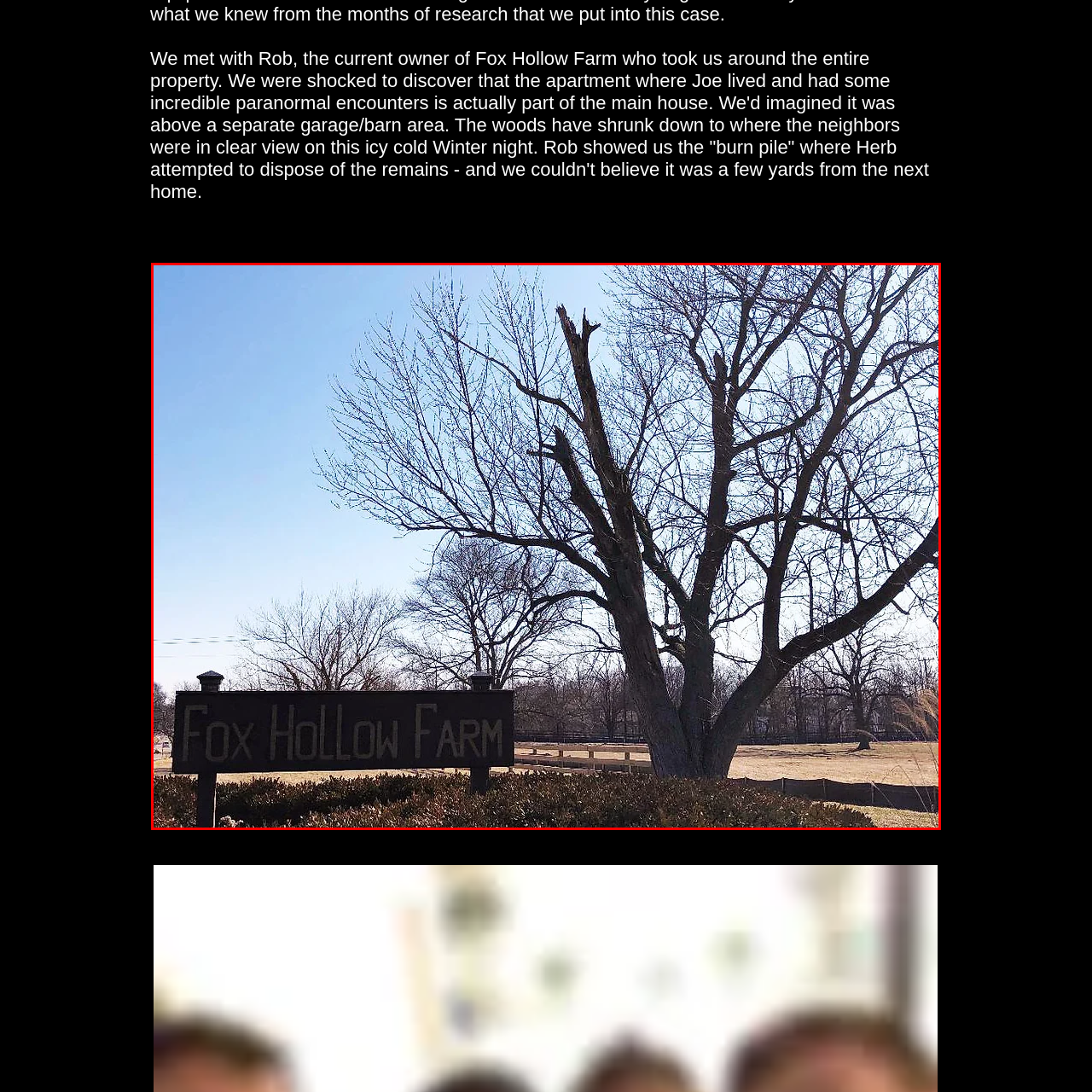Inspect the image surrounded by the red outline and respond to the question with a brief word or phrase:
What is the color of the sky in the background?

blue